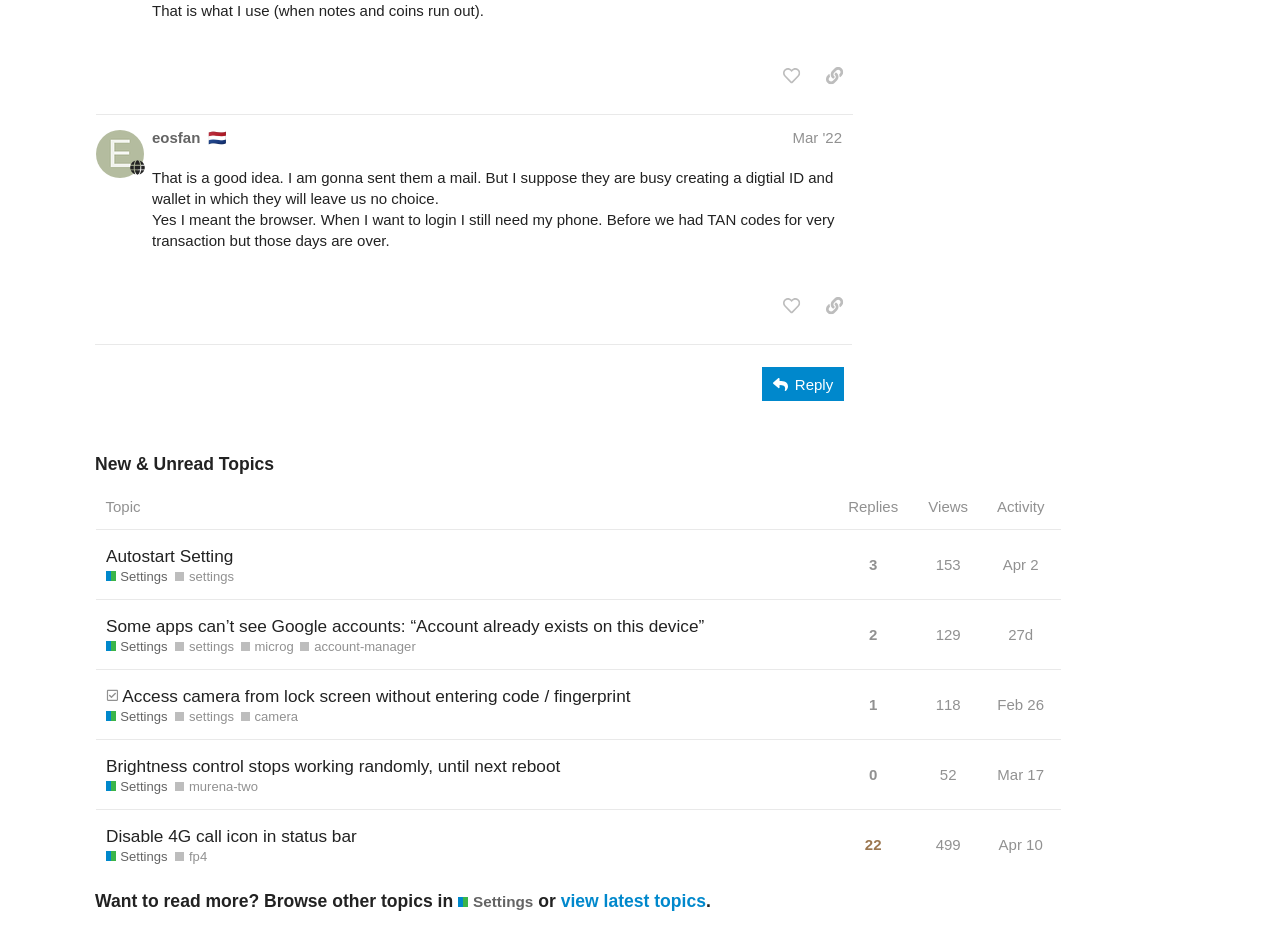Identify the bounding box of the UI element described as follows: "Apr 2". Provide the coordinates as four float numbers in the range of 0 to 1 [left, top, right, bottom].

[0.779, 0.578, 0.815, 0.628]